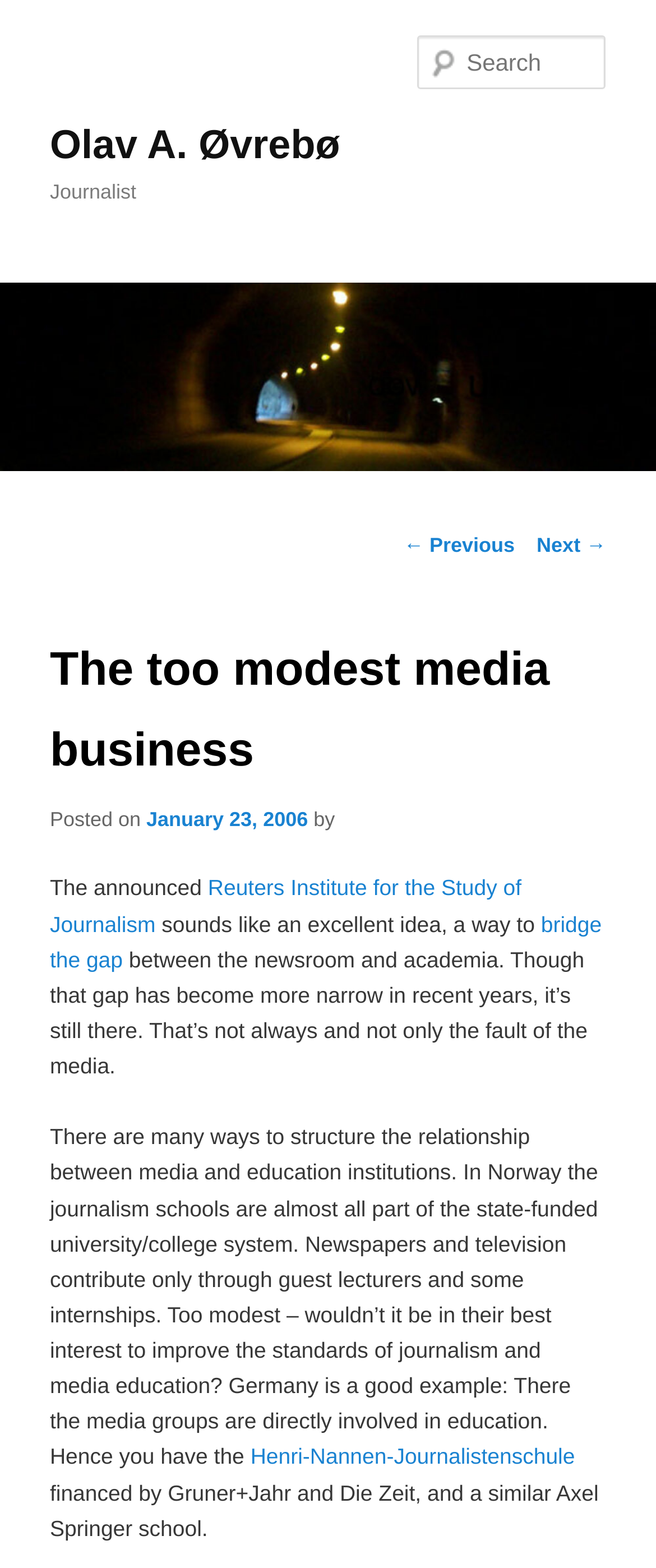Find and provide the bounding box coordinates for the UI element described with: "January 23, 2006".

[0.223, 0.515, 0.469, 0.53]